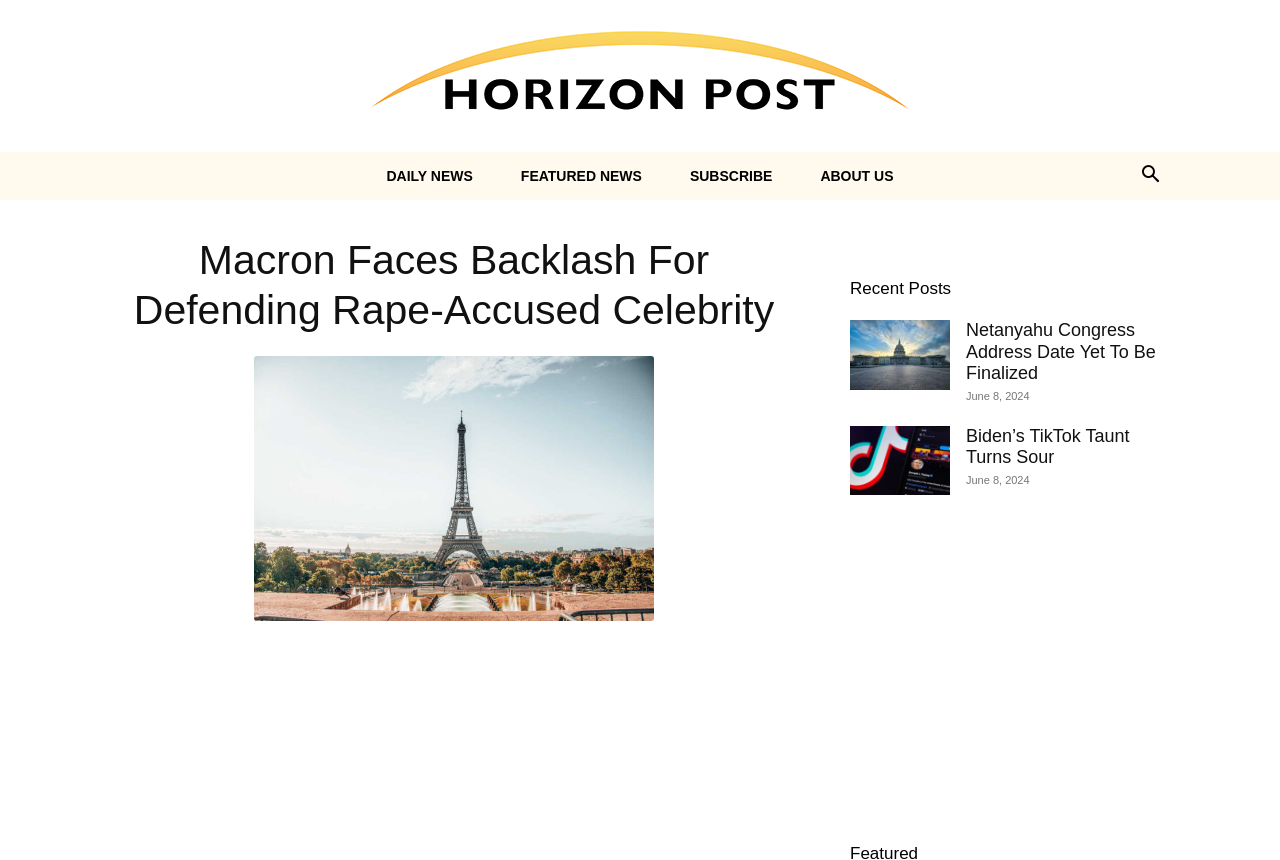Using the element description: "Request a Freight Quote", determine the bounding box coordinates. The coordinates should be in the format [left, top, right, bottom], with values between 0 and 1.

None